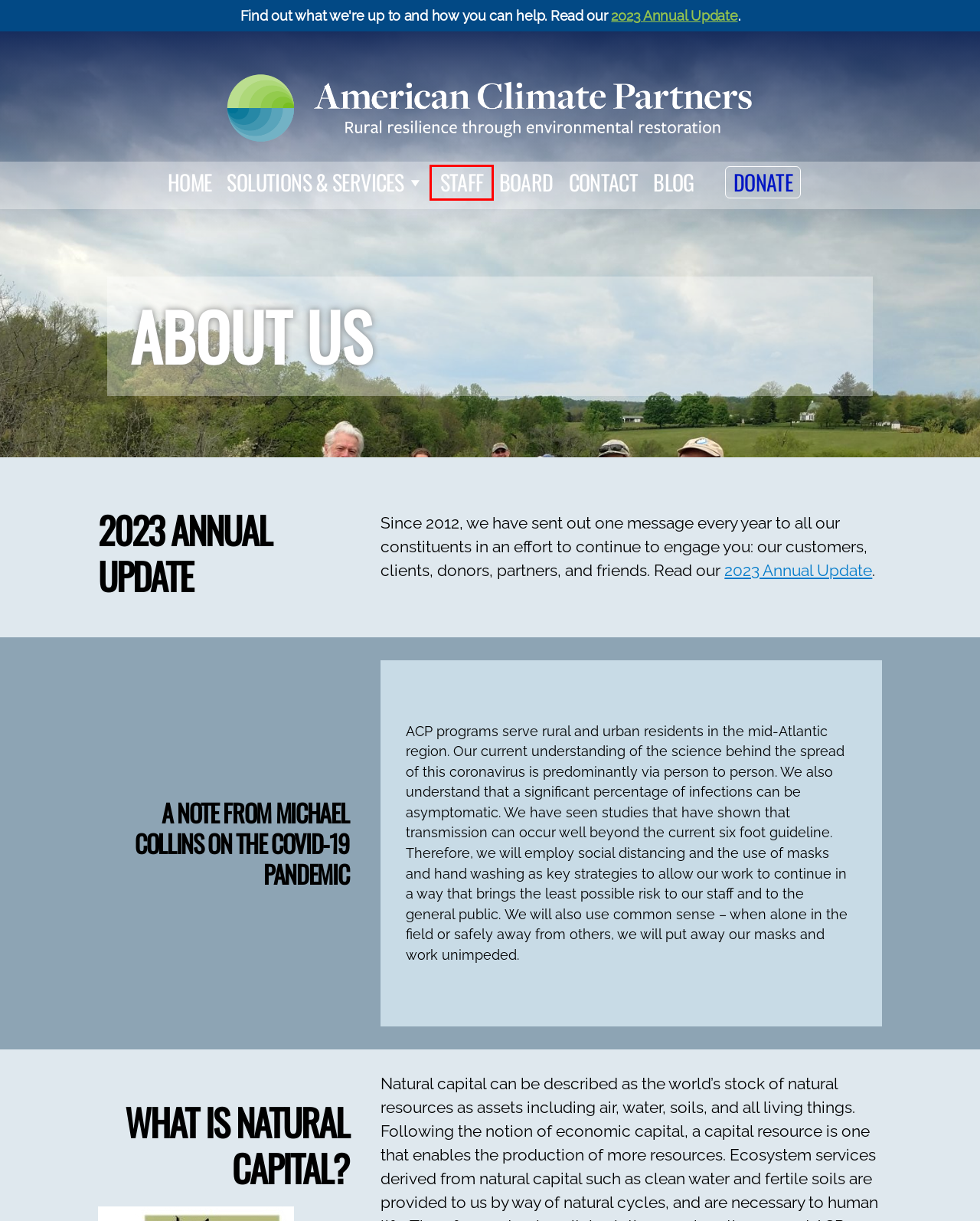You have a screenshot of a webpage with a red bounding box highlighting a UI element. Your task is to select the best webpage description that corresponds to the new webpage after clicking the element. Here are the descriptions:
A. Staff - American Climate Partners
B. Blog - American Climate Partners
C. SoilKeepers - American Climate Partners
D. Contact Us - American Climate Partners
E. Board of Directors - American Climate Partners
F. 2023 Annual Update - American Climate Partners
G. HOME - American Climate Partners
H. StreamSweepers - American Climate Partners

A